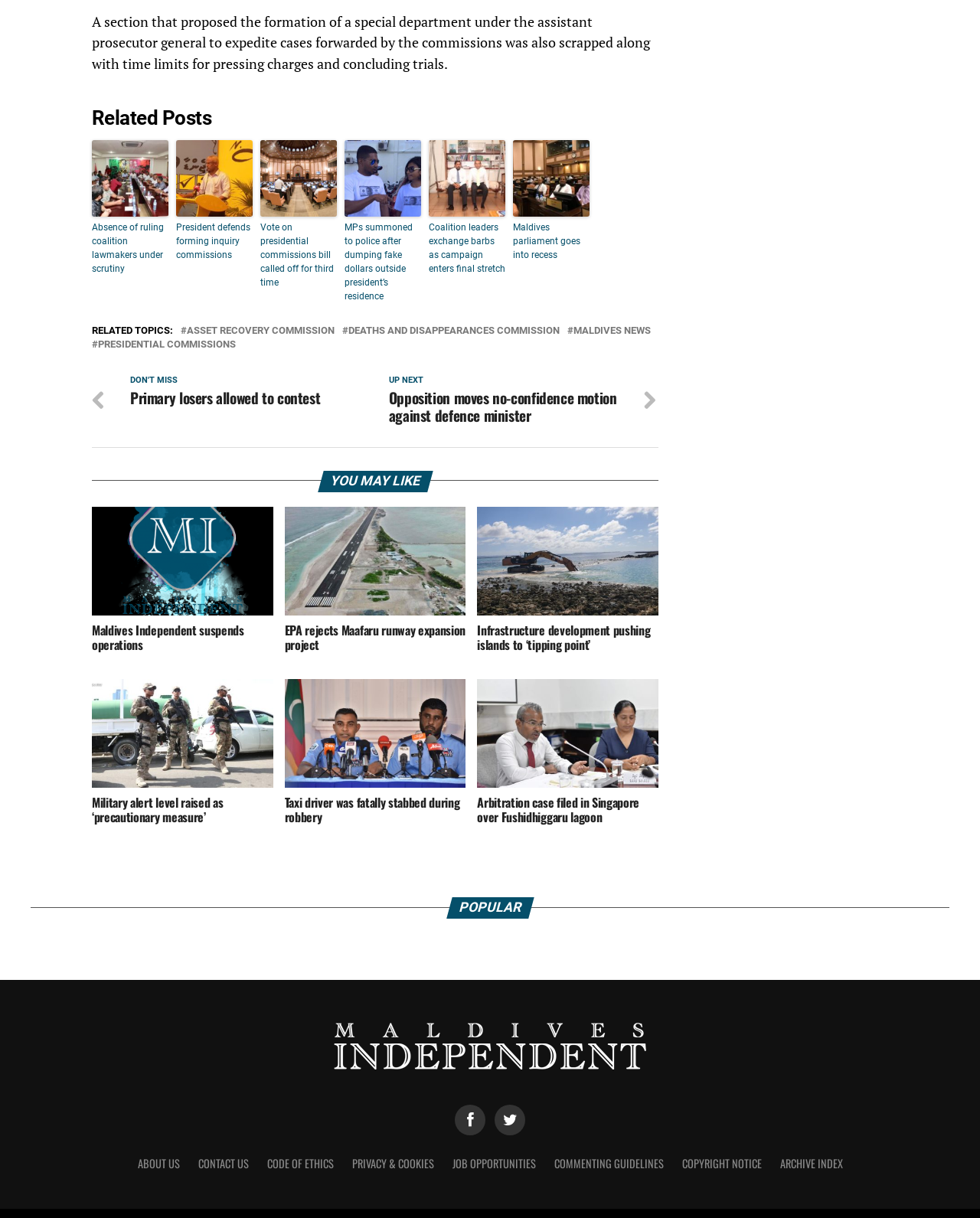Please indicate the bounding box coordinates of the element's region to be clicked to achieve the instruction: "View news about President defends forming inquiry commissions". Provide the coordinates as four float numbers between 0 and 1, i.e., [left, top, right, bottom].

[0.18, 0.115, 0.258, 0.178]